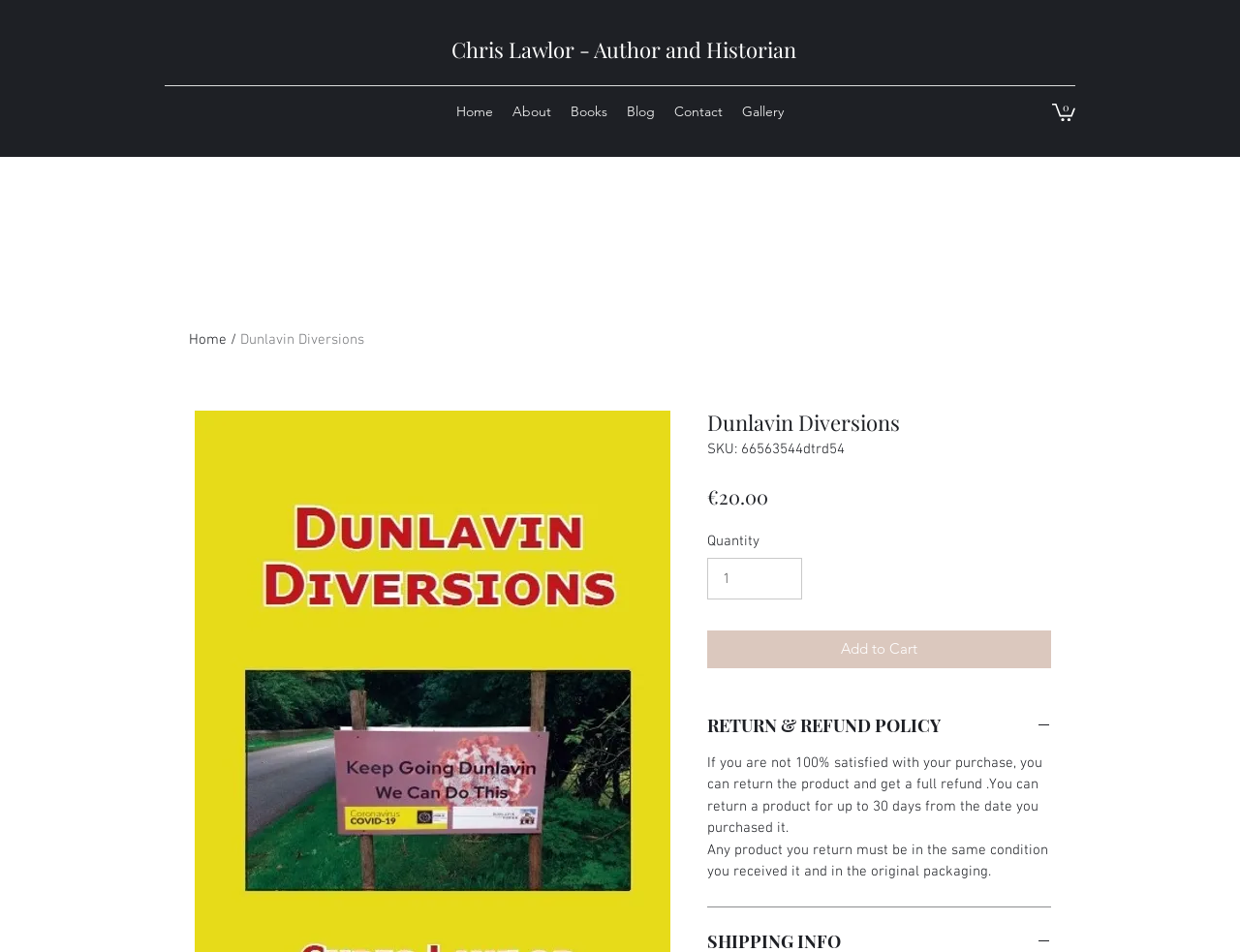Provide the bounding box coordinates of the HTML element described as: "Home". The bounding box coordinates should be four float numbers between 0 and 1, i.e., [left, top, right, bottom].

[0.36, 0.102, 0.405, 0.132]